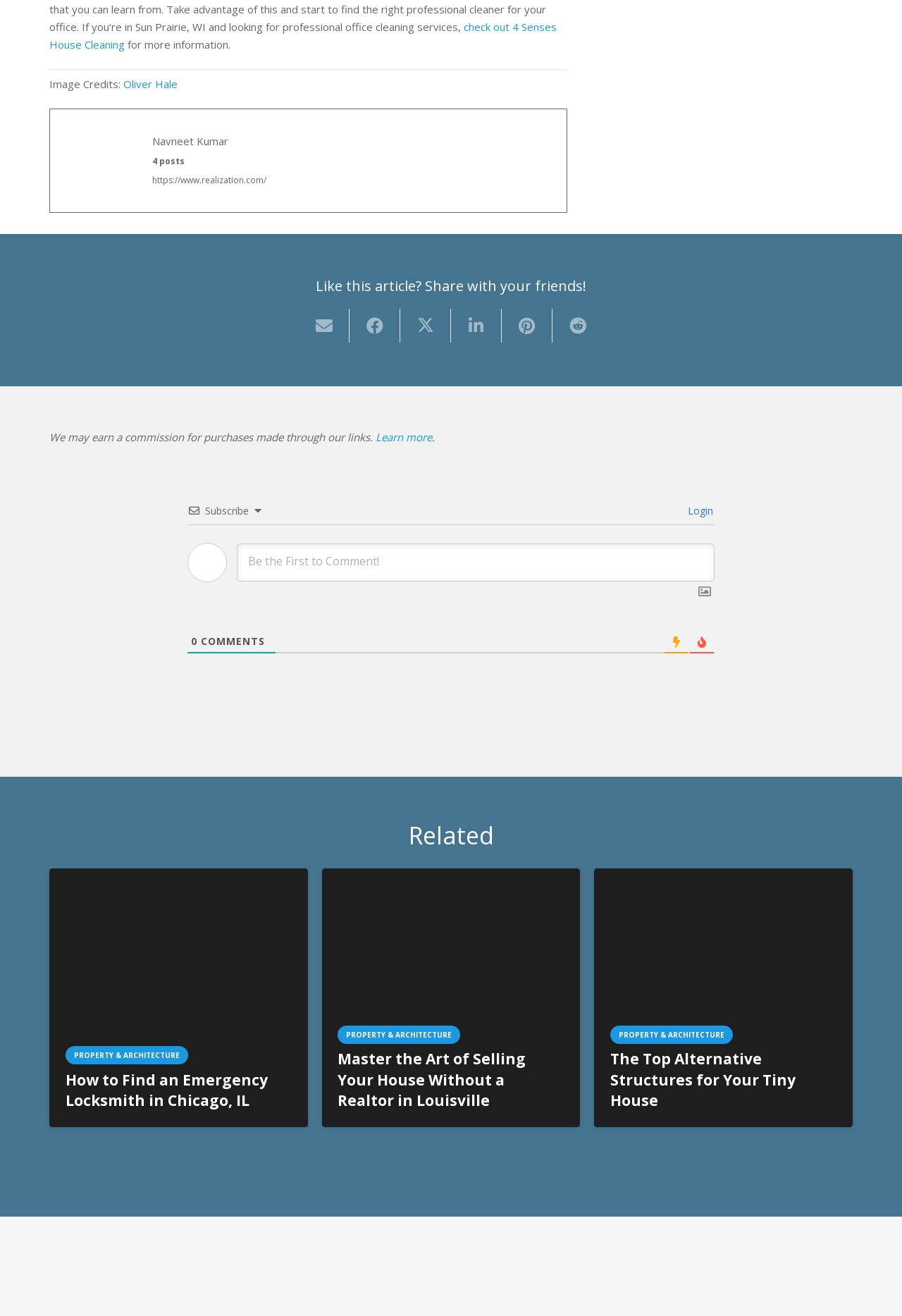Consider the image and give a detailed and elaborate answer to the question: 
What is the text above the 'Image Credits' label?

I found the 'Image Credits' label at coordinates [0.055, 0.058, 0.137, 0.069]. Above this label, I found a link with the text 'check out 4 Senses House Cleaning' at coordinates [0.055, 0.015, 0.617, 0.039]. Therefore, the text above the 'Image Credits' label is 'check out 4 Senses House Cleaning'.